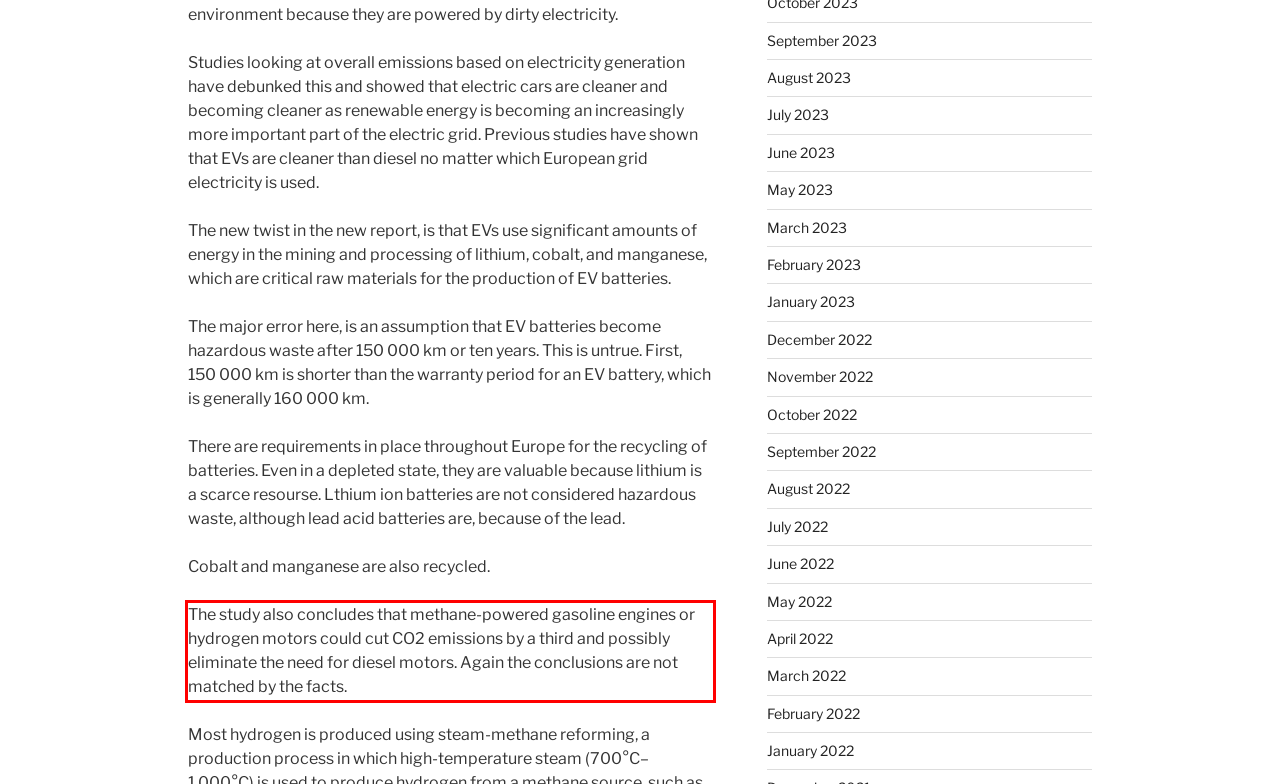Analyze the screenshot of a webpage where a red rectangle is bounding a UI element. Extract and generate the text content within this red bounding box.

The study also concludes that methane-powered gasoline engines or hydrogen motors could cut CO2 emissions by a third and possibly eliminate the need for diesel motors. Again the conclusions are not matched by the facts.